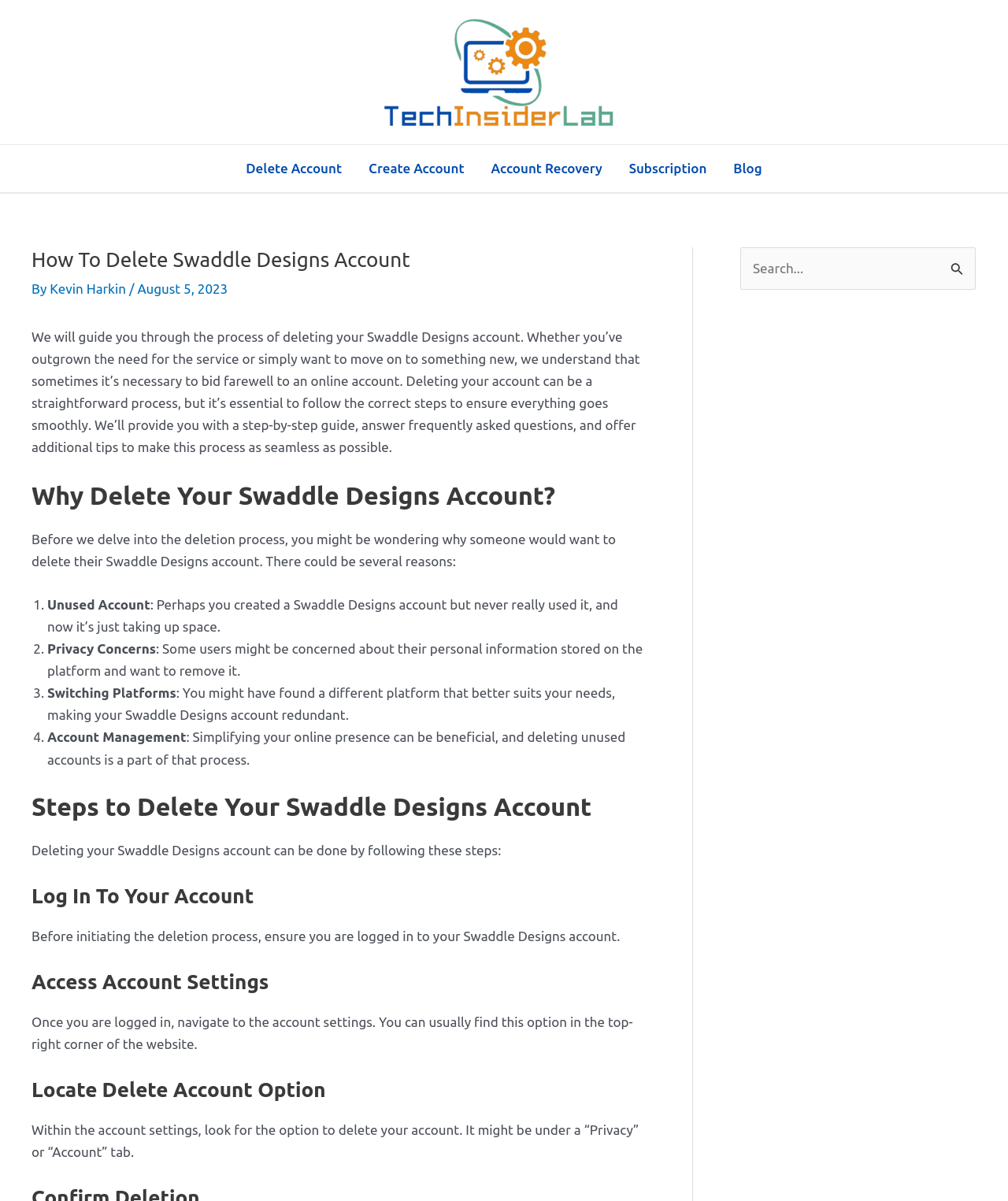Please specify the bounding box coordinates of the clickable region to carry out the following instruction: "Click the 'Create Account' link". The coordinates should be four float numbers between 0 and 1, in the format [left, top, right, bottom].

[0.352, 0.121, 0.474, 0.16]